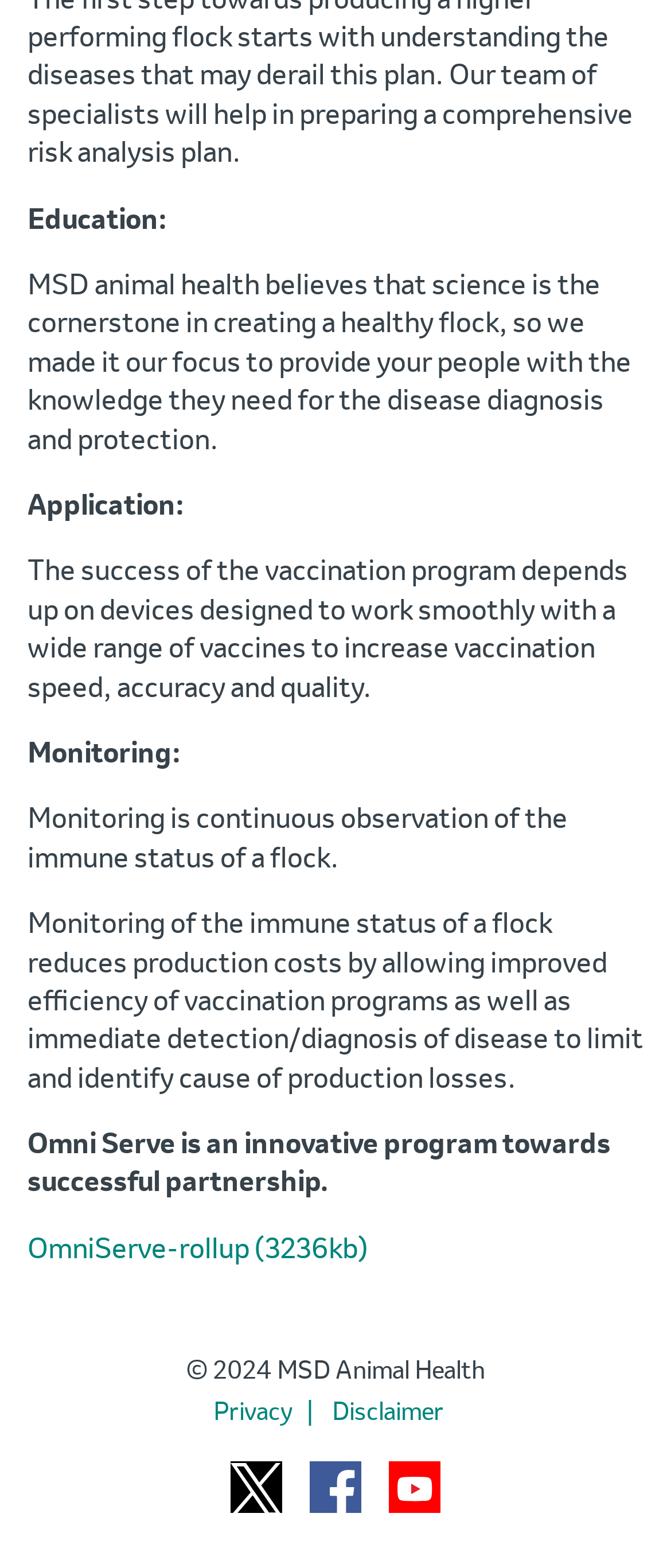Based on the element description, predict the bounding box coordinates (top-left x, top-left y, bottom-right x, bottom-right y) for the UI element in the screenshot: GET YOUR TICKETS

None